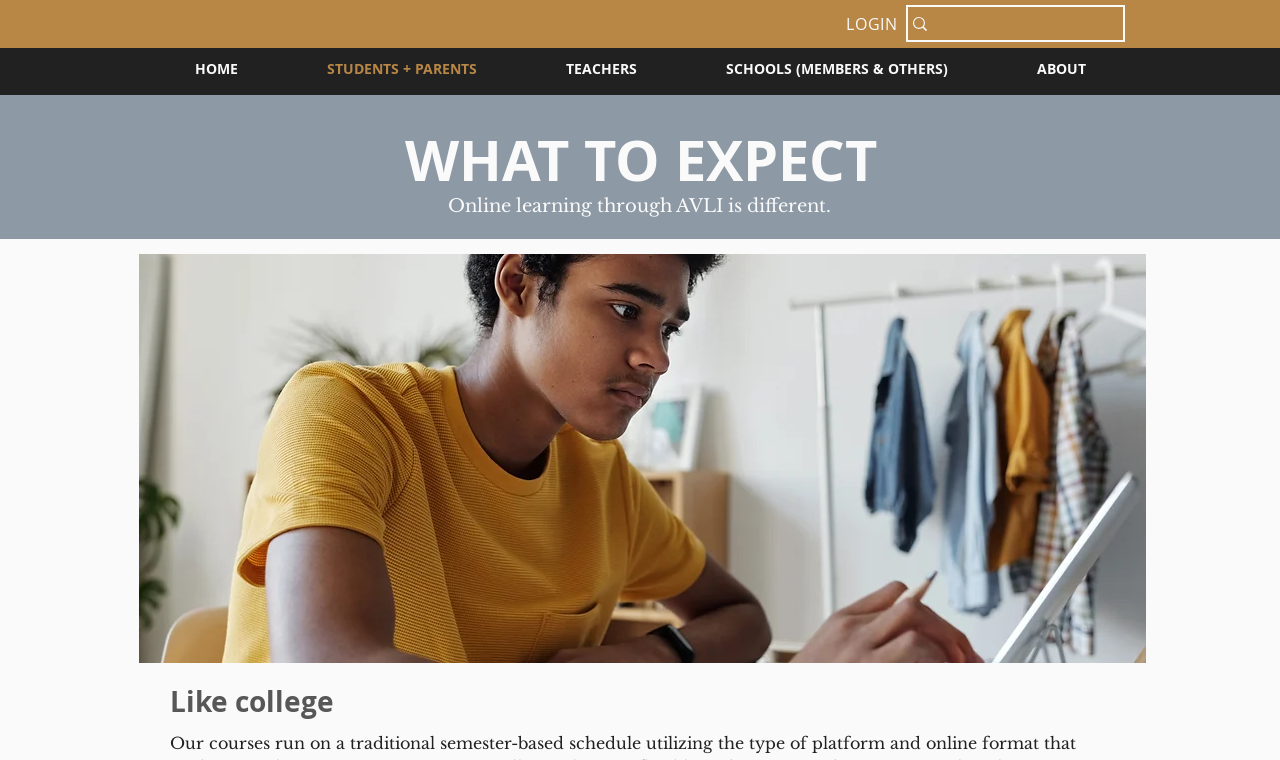How many navigation links are available?
Using the details shown in the screenshot, provide a comprehensive answer to the question.

The navigation links are located within the navigation element, and there are 5 links: 'HOME', 'STUDENTS + PARENTS', 'TEACHERS', 'SCHOOLS (MEMBERS & OTHERS)', and 'ABOUT'.